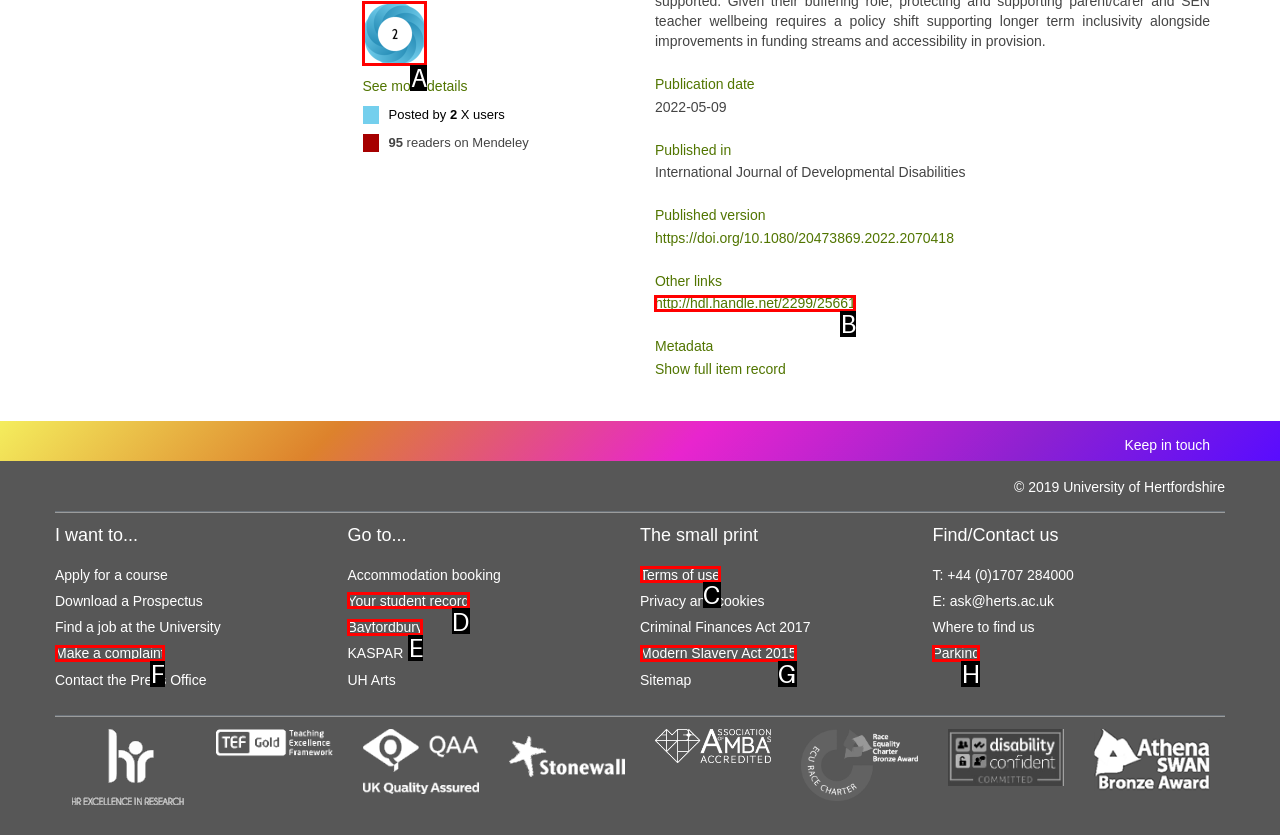Determine the option that aligns with this description: Terms of use
Reply with the option's letter directly.

C